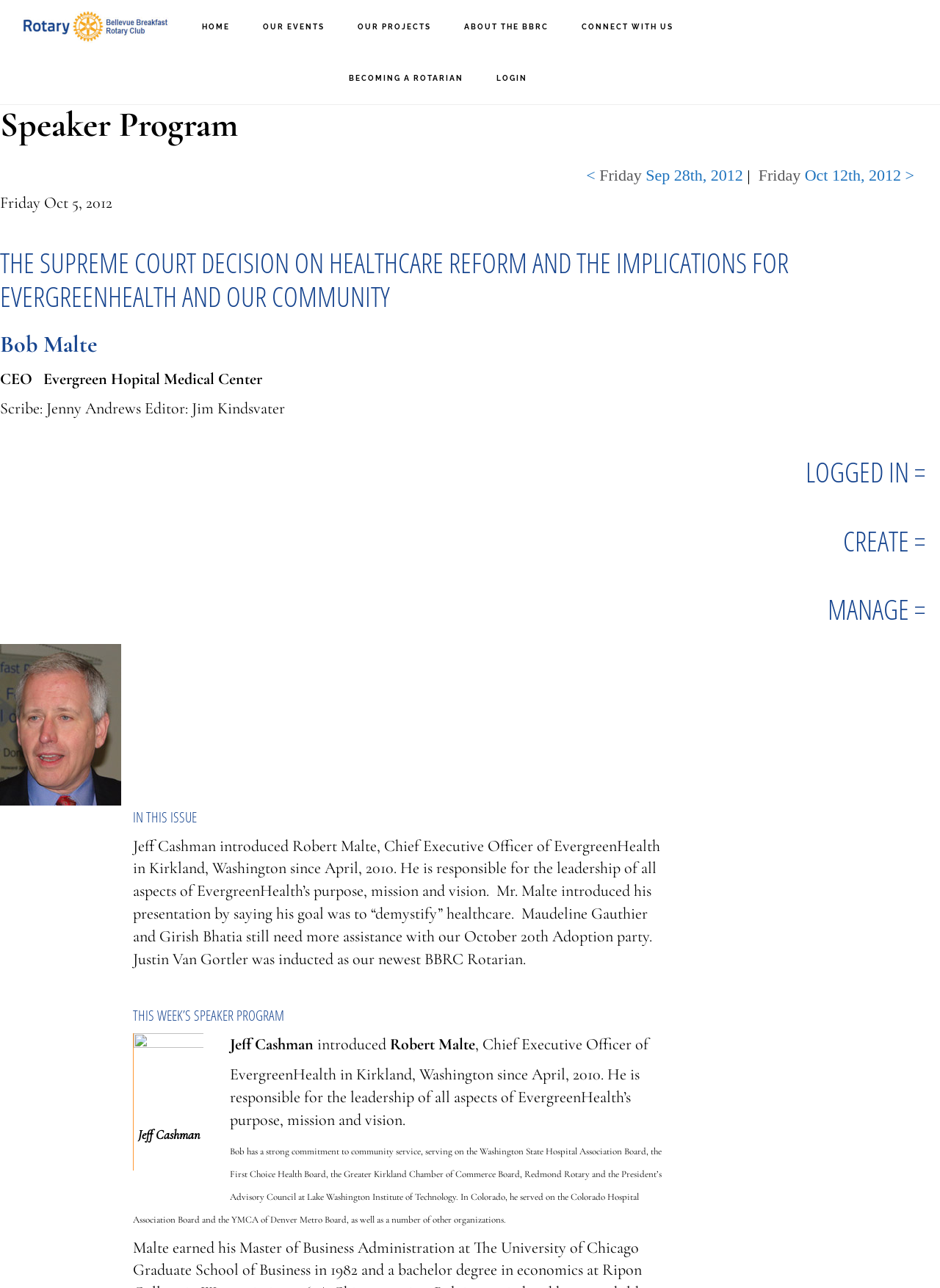Given the webpage screenshot, identify the bounding box of the UI element that matches this description: "Our Events".

[0.264, 0.001, 0.361, 0.041]